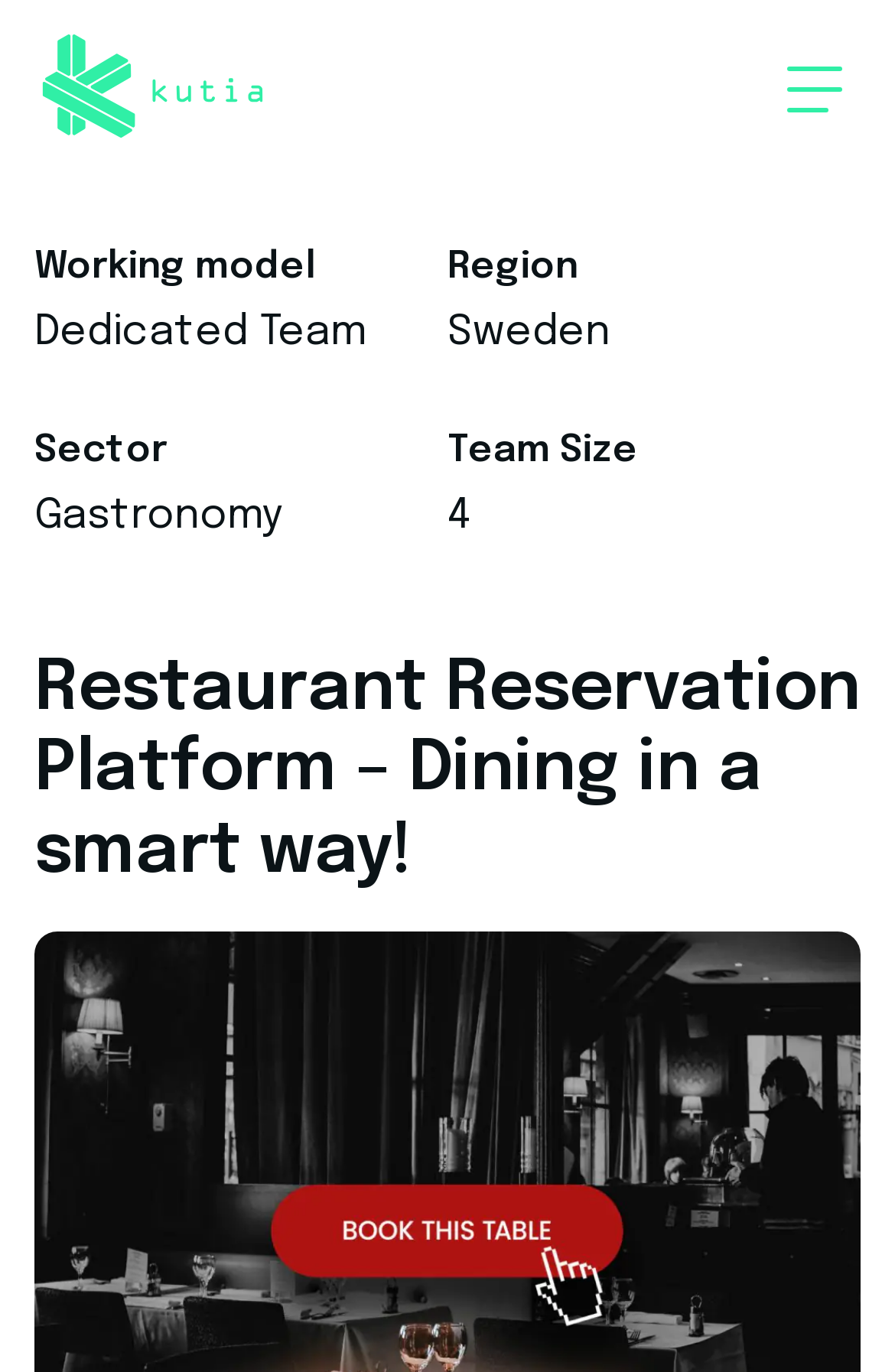What is the team size category?
Using the information from the image, provide a comprehensive answer to the question.

The team size category can be found in the heading element with the text 'Team Size'. This heading element is a category for the team size information.